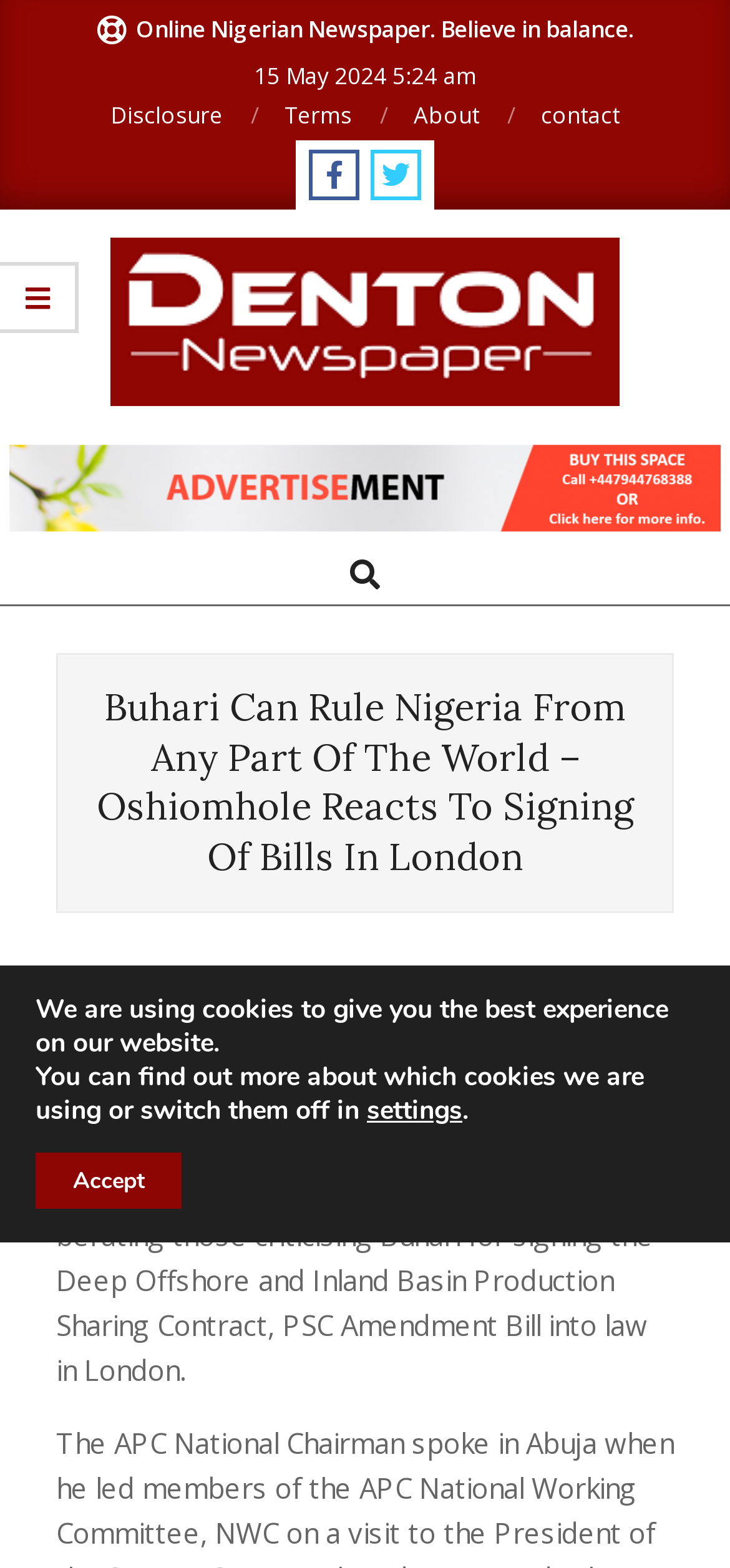Please extract the title of the webpage.

Buhari Can Rule Nigeria From Any Part Of The World – Oshiomhole Reacts To Signing Of Bills In London